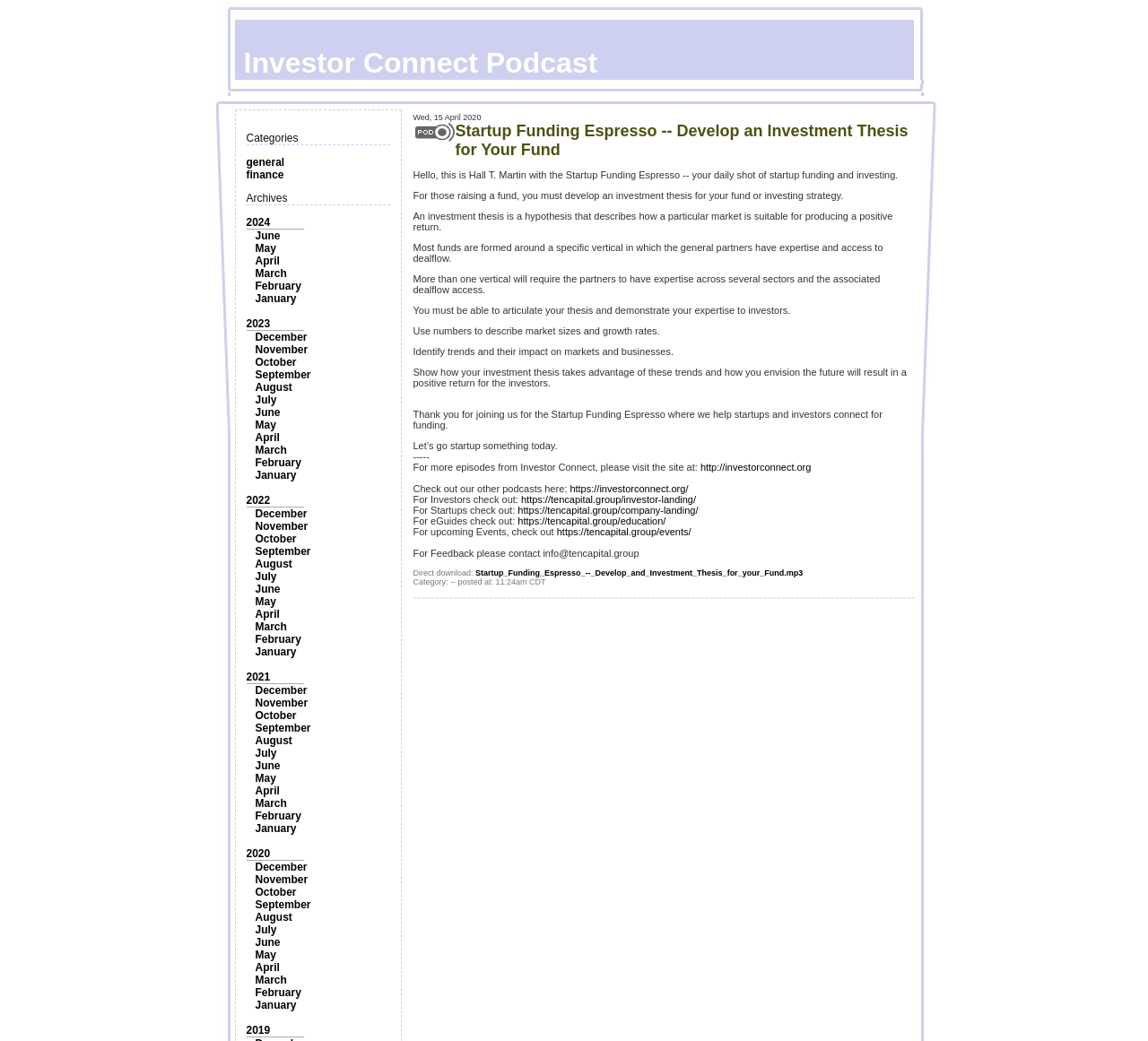Please find the bounding box for the UI component described as follows: "Virtual Meeting".

None